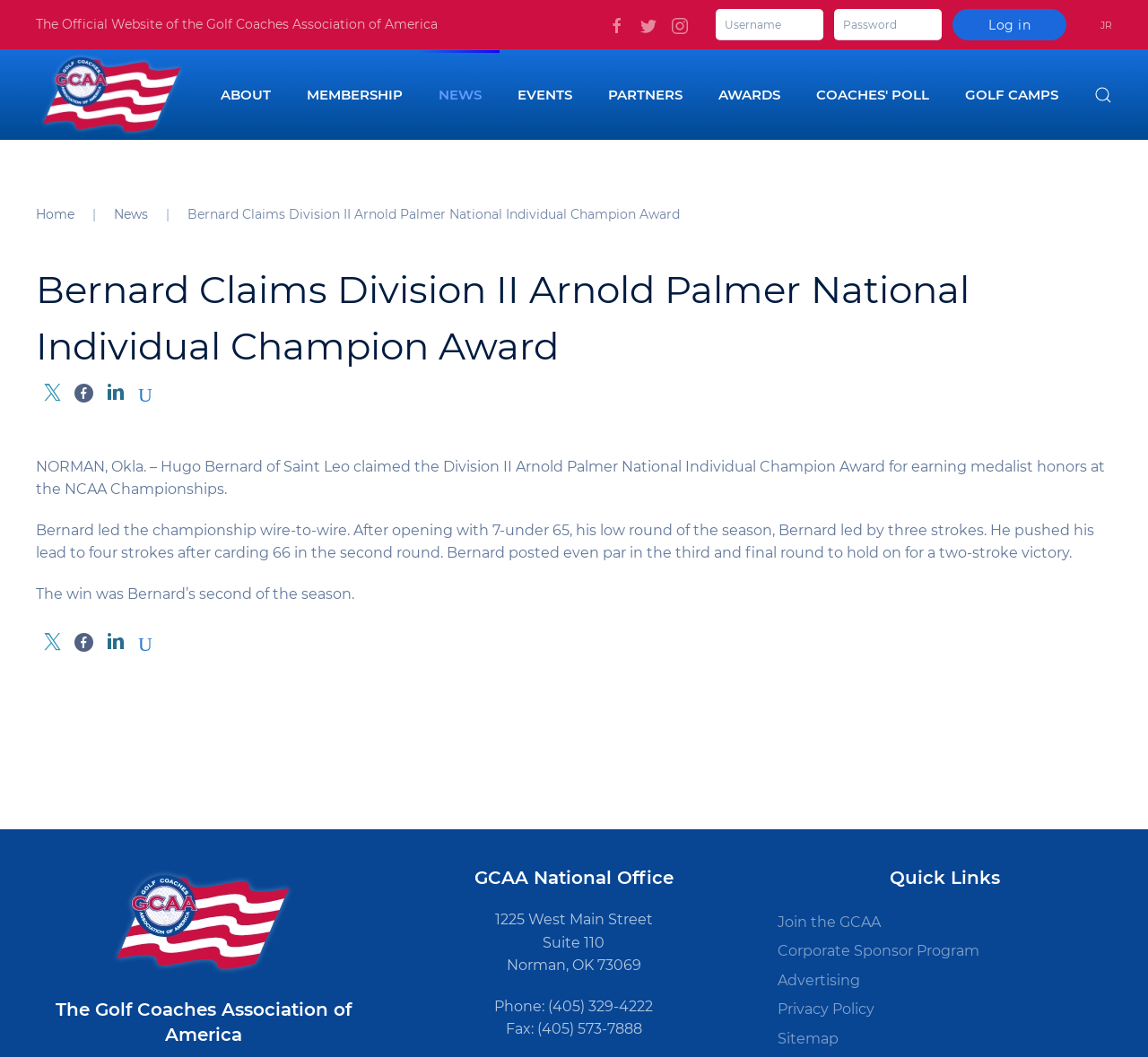Identify the bounding box coordinates of the specific part of the webpage to click to complete this instruction: "Click the 'Log in' button".

[0.83, 0.008, 0.929, 0.038]